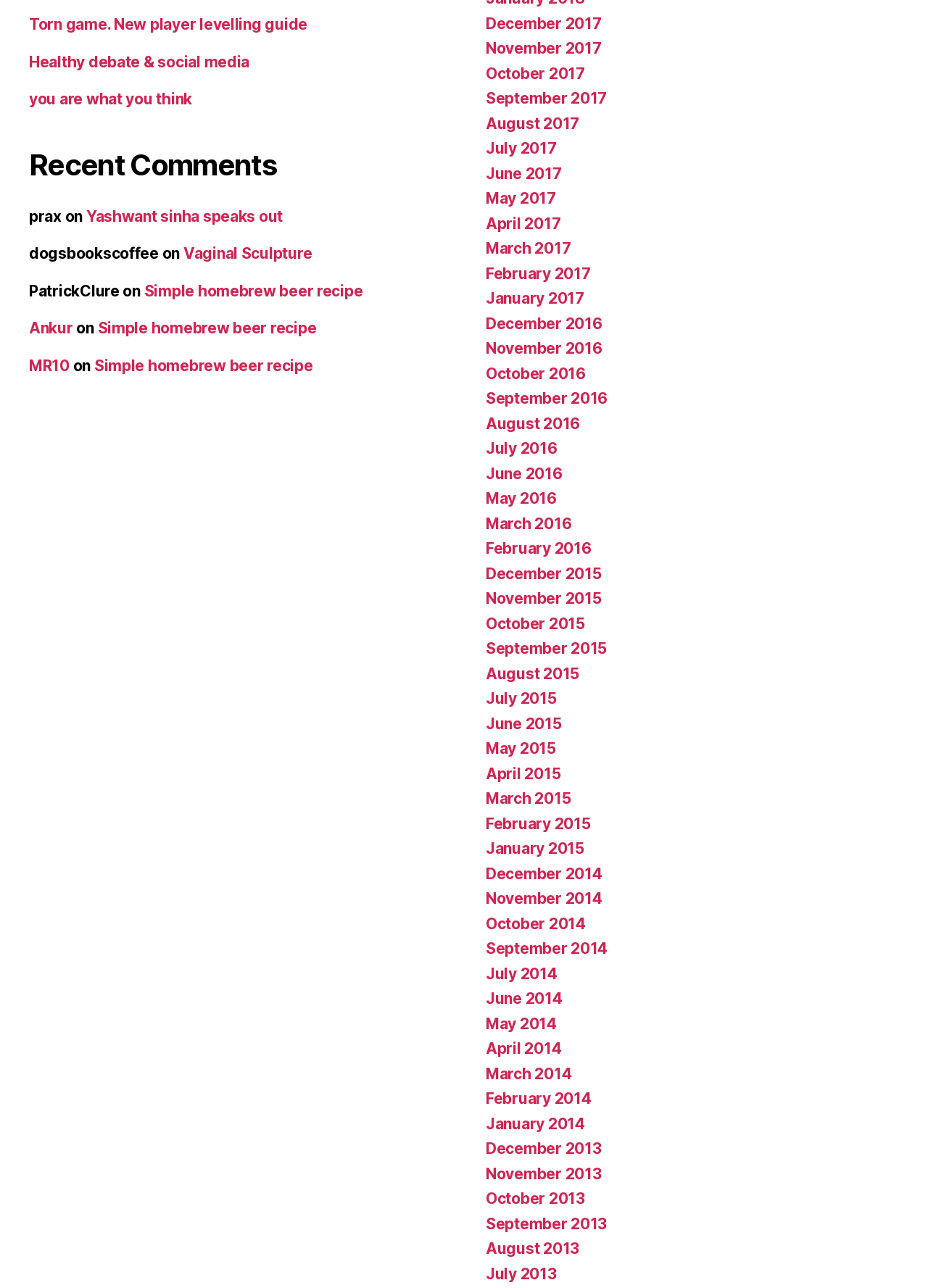What is the category of the post 'Torn game. New player levelling guide'?
Look at the screenshot and respond with a single word or phrase.

Game